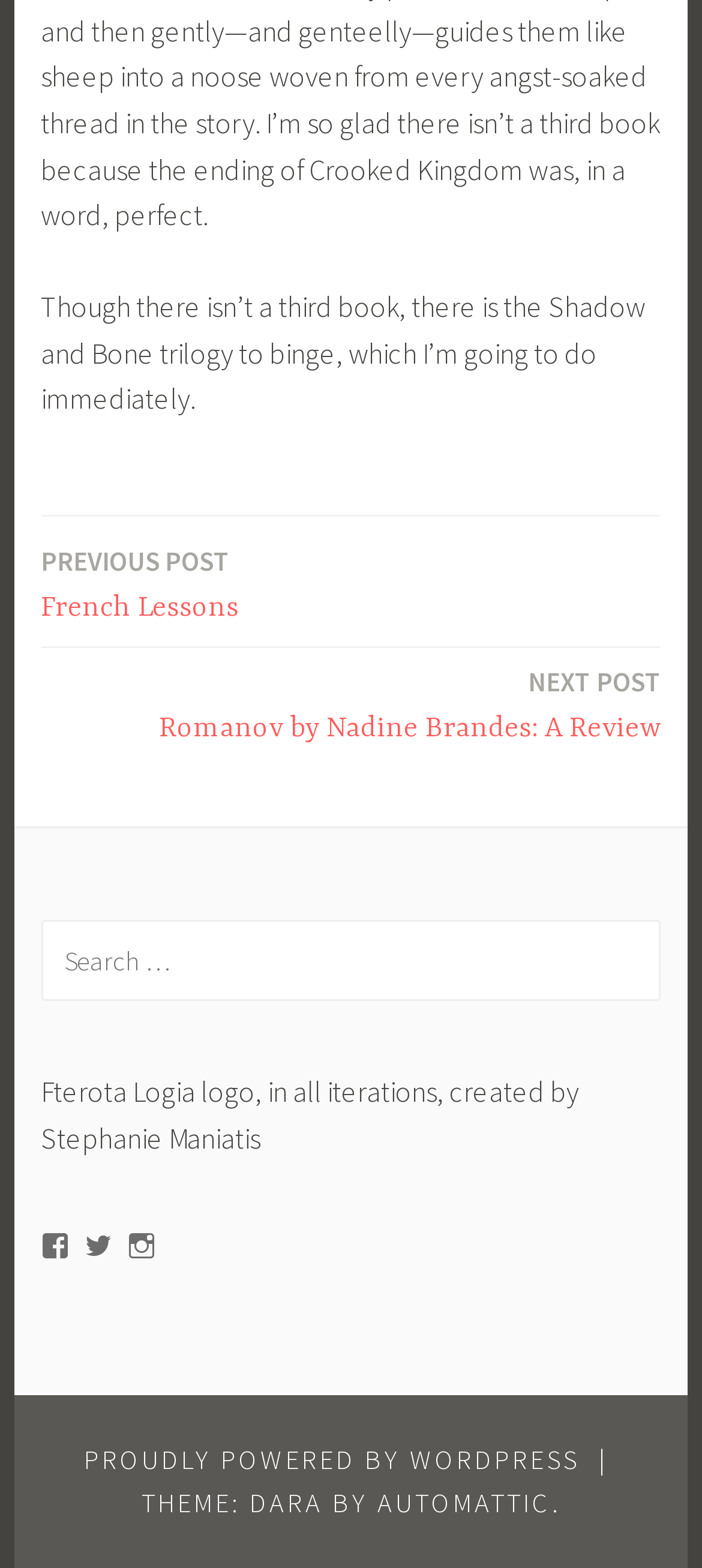Respond to the following question with a brief word or phrase:
What platform powers the website?

WordPress